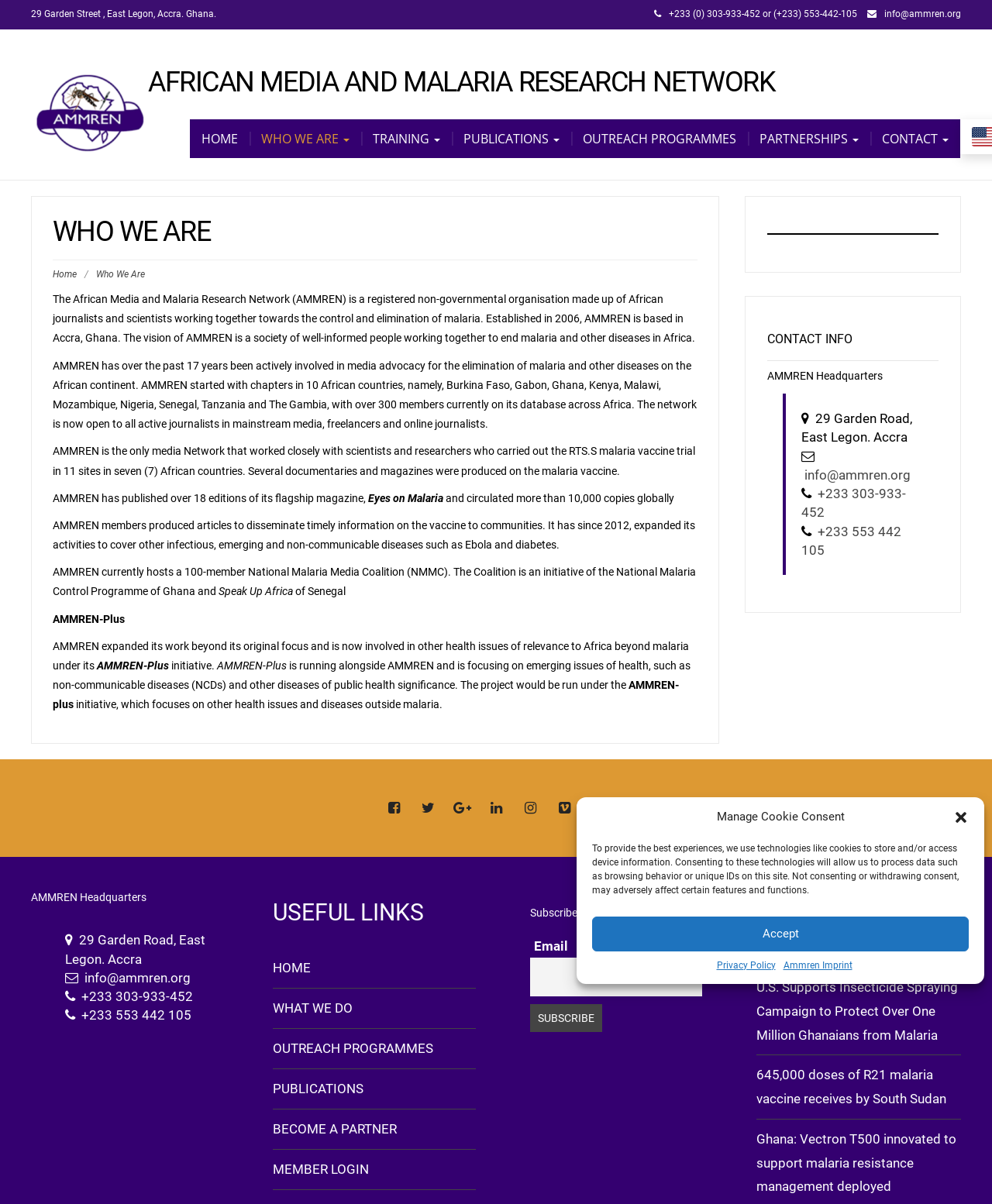Construct a comprehensive caption that outlines the webpage's structure and content.

The webpage is about the African Media and Malaria Research Network (AMMREN), a non-governmental organization that aims to control and eliminate malaria in Africa. 

At the top of the page, there is a dialog box for managing cookie consent, which includes a description of the technologies used, buttons to accept or decline, and links to the privacy policy and imprint. 

Below the dialog box, there is a section with the organization's address, phone number, and email address. 

The main content of the page is divided into sections. The first section is about who AMMREN is, which includes a brief description of the organization, its vision, and its history. 

The next section describes AMMREN's activities, including its media advocacy for the elimination of malaria and other diseases, its work with scientists and researchers, and its publications. 

There is a horizontal separator line below this section, followed by a section with contact information, including the organization's headquarters address, phone numbers, and email address. 

On the right side of the page, there are several links to social media platforms and a section with useful links to other pages on the website, such as home, what they do, outreach programs, publications, and member login. 

Further down the page, there is a section to subscribe to the organization's newsletter, with a text box to enter an email address and a subscribe button. 

Finally, there are three links to news articles about malaria-related topics.